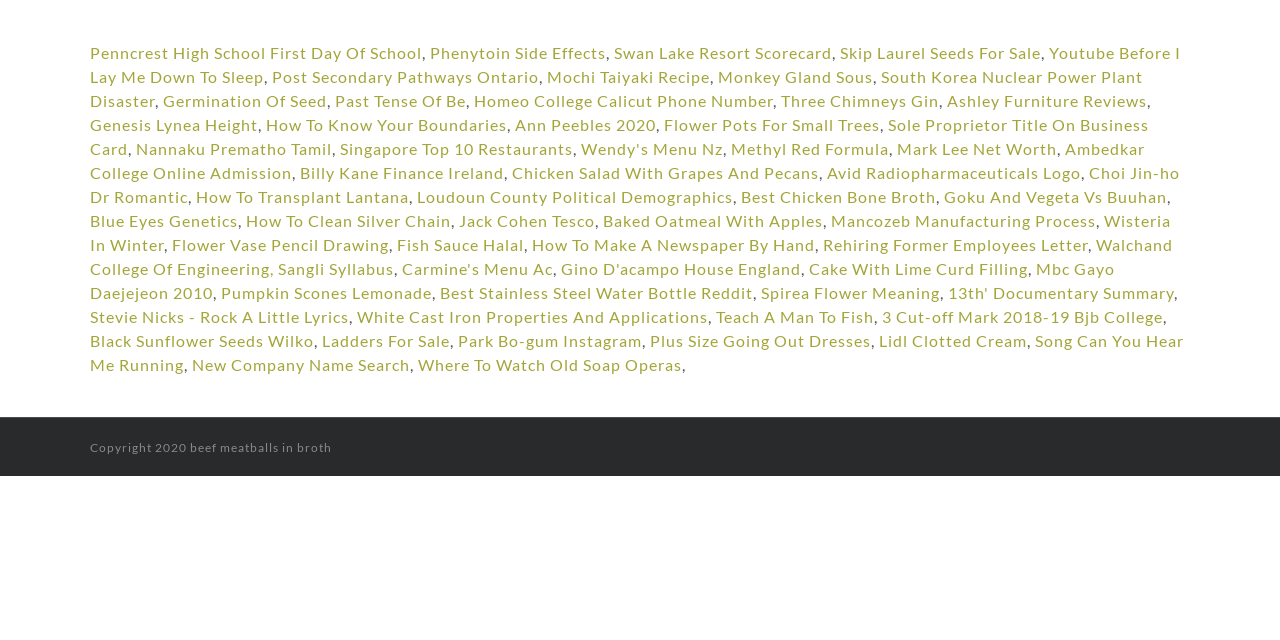Given the description of a UI element: "Mark Lee Net Worth", identify the bounding box coordinates of the matching element in the webpage screenshot.

[0.701, 0.217, 0.826, 0.247]